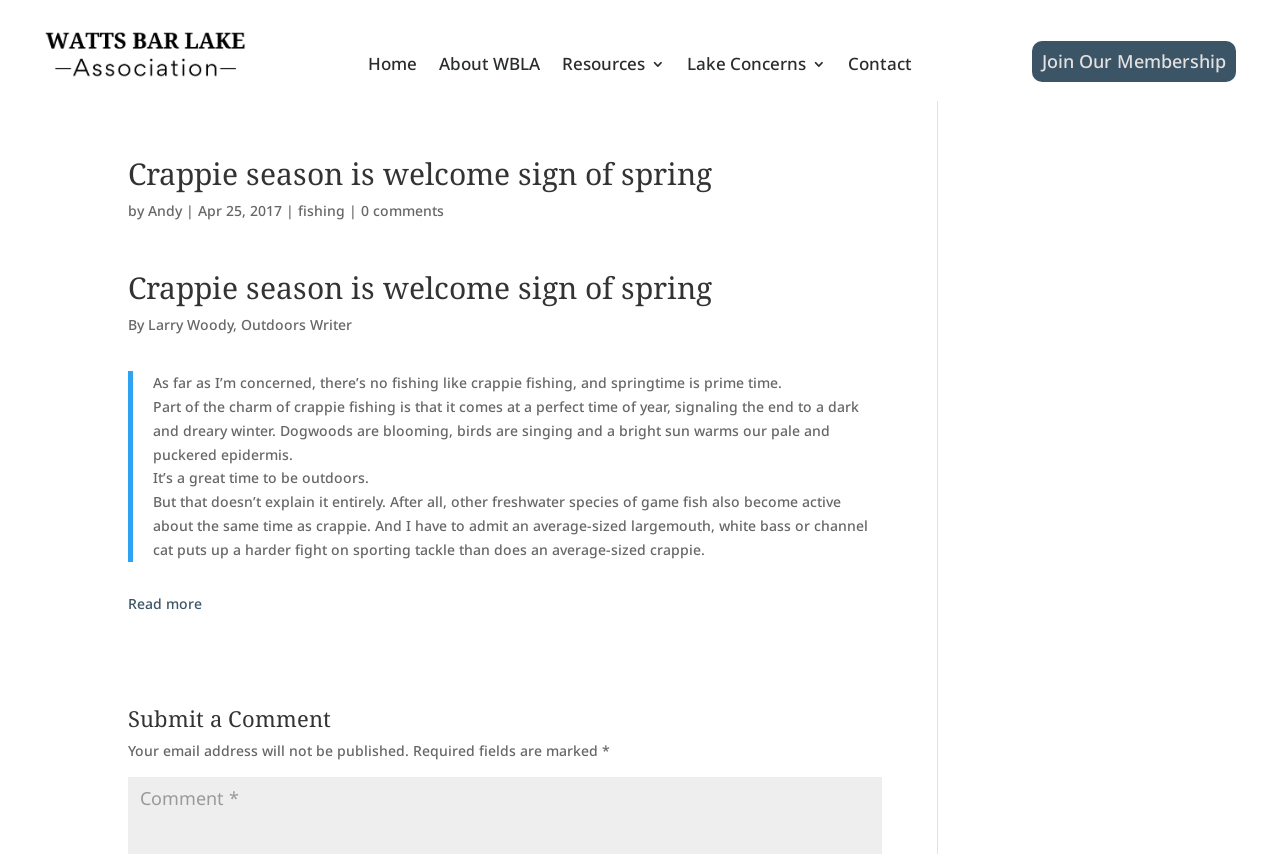Can you provide the bounding box coordinates for the element that should be clicked to implement the instruction: "Submit a comment"?

[0.1, 0.828, 0.689, 0.866]